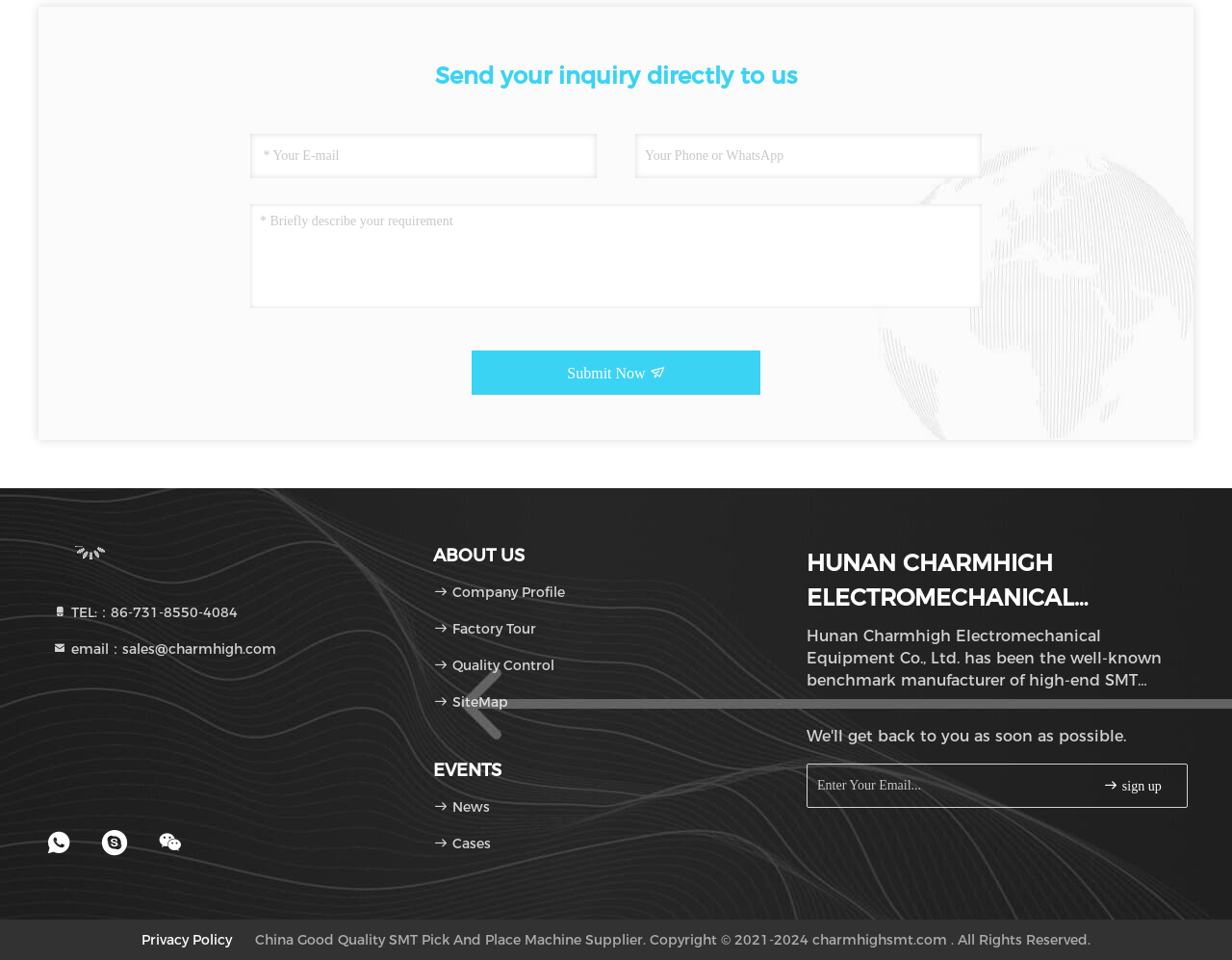Show the bounding box coordinates of the element that should be clicked to complete the task: "Submit your inquiry".

[0.383, 0.365, 0.617, 0.411]